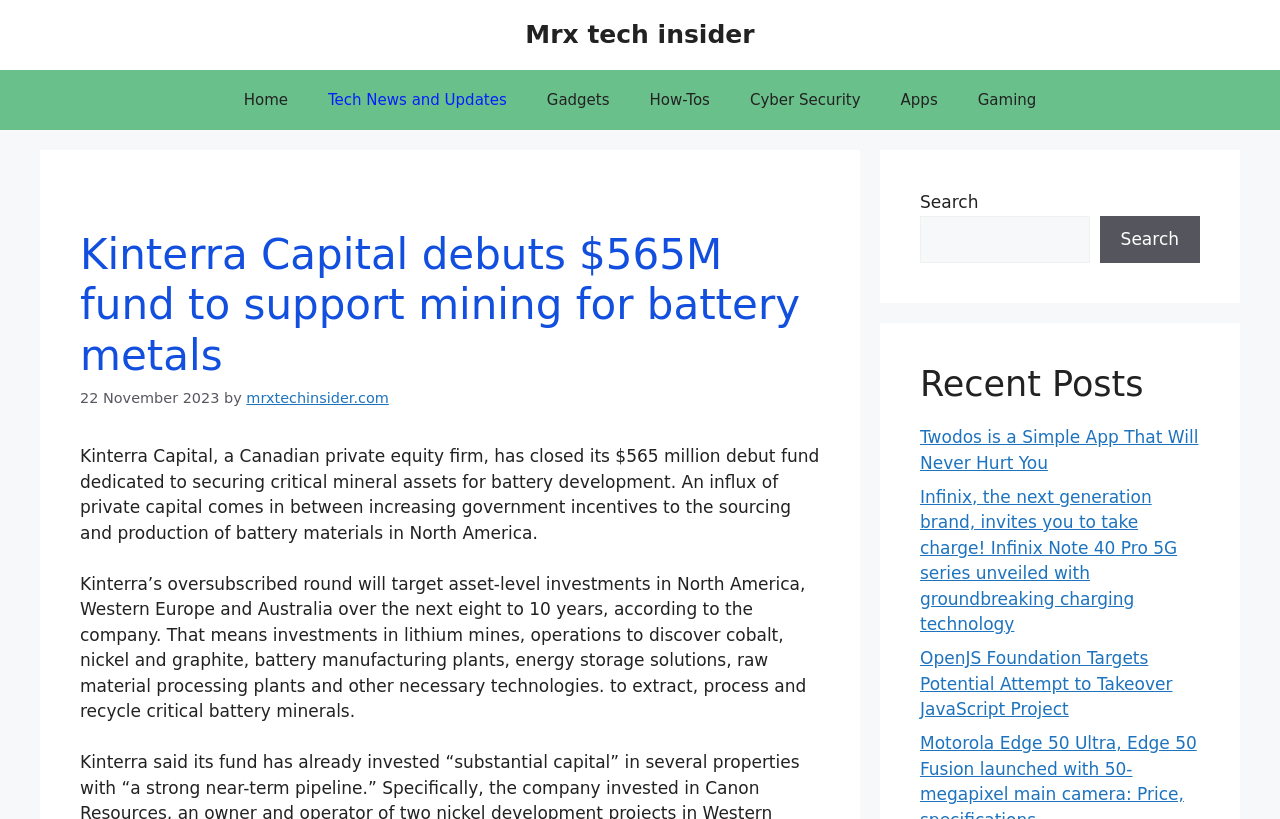Please determine the bounding box coordinates of the element's region to click for the following instruction: "Call the phone number".

None